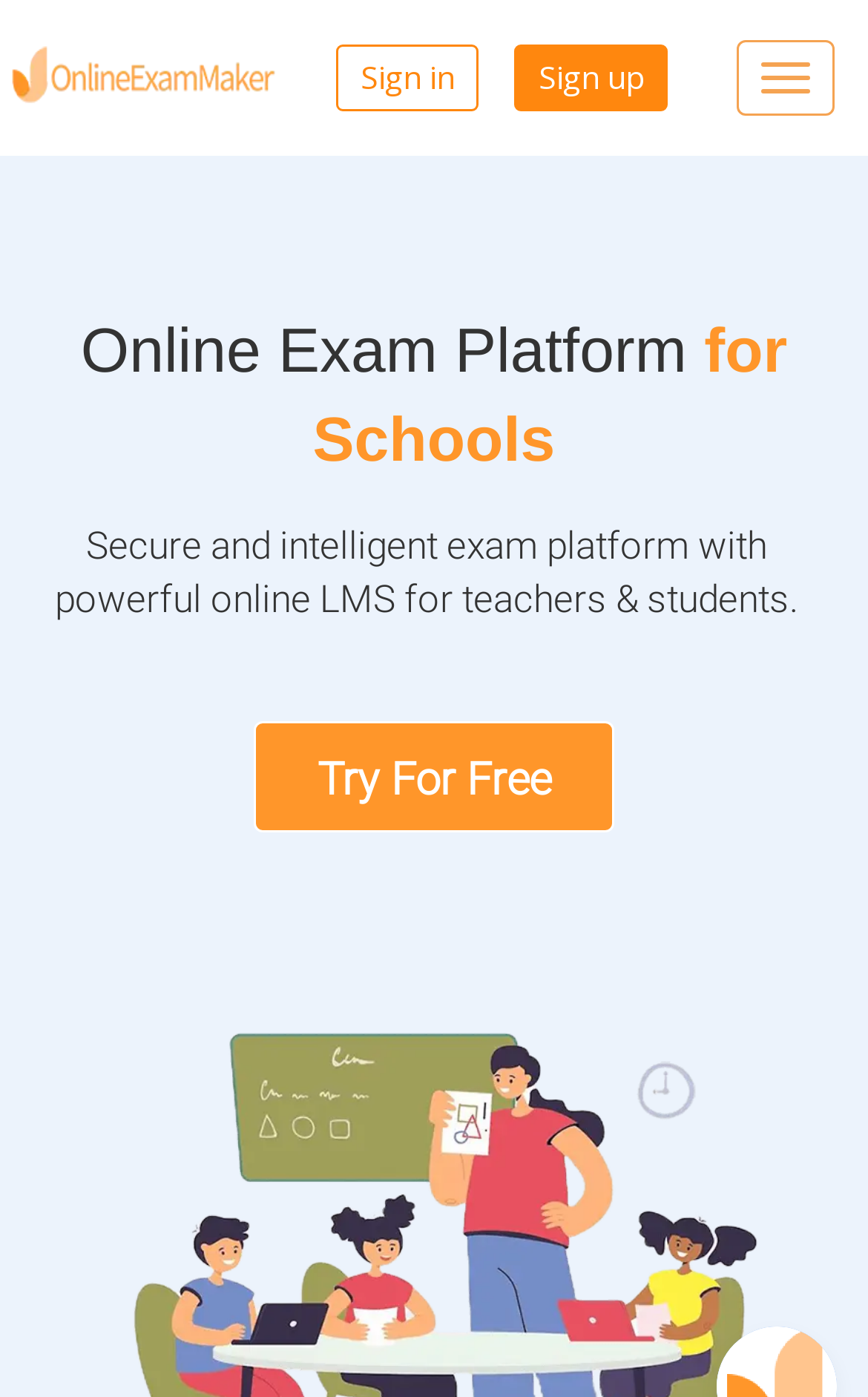What is the purpose of the 'Toggle navigation' button?
Utilize the information in the image to give a detailed answer to the question.

The 'Toggle navigation' button is located at the top right corner of the webpage, and it is a button that can be expanded or collapsed. Its purpose is to navigate through the webpage, possibly to access different sections or features of the online exam platform.